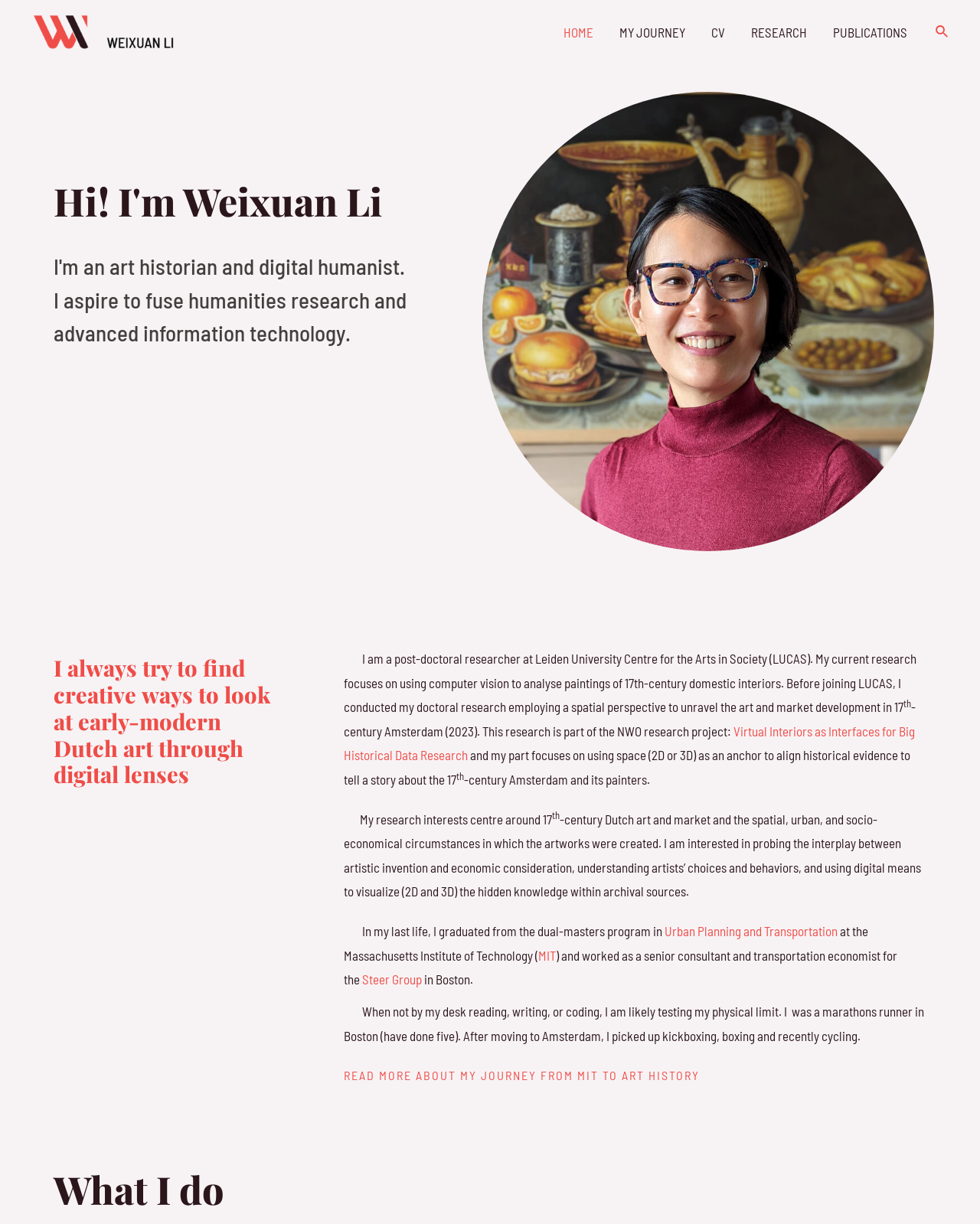Answer the following in one word or a short phrase: 
What is the name of the research project mentioned on the webpage?

Virtual Interiors as Interfaces for Big Historical Data Research